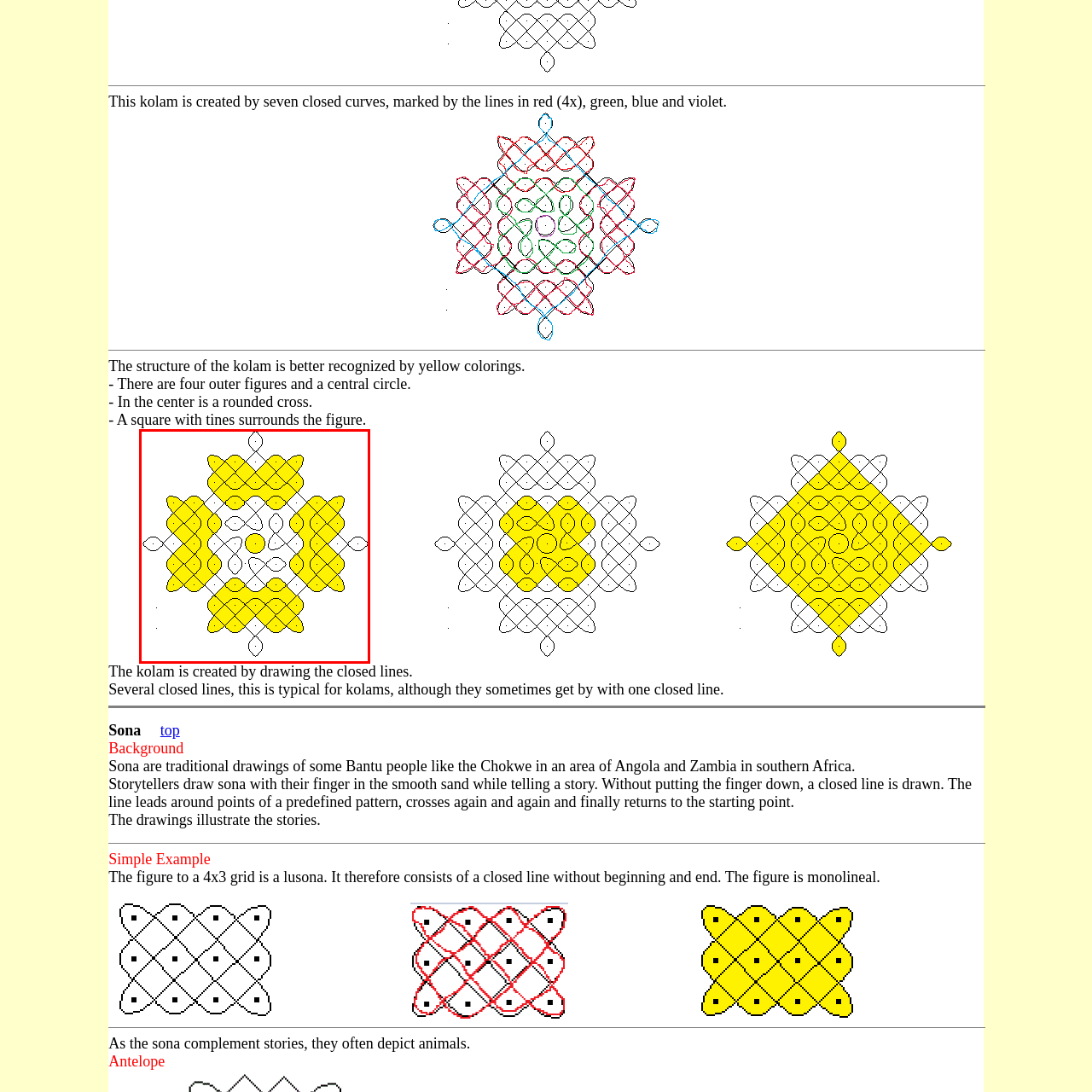Provide a thorough description of the scene depicted within the red bounding box.

The image showcases a traditional kolam design, characterized by a symmetrical pattern predominantly featuring yellow shapes. This specific kolam consists of several closed curves arranged in a way that forms four outer figures surrounding a central circle. The intricate design allows for visual clarity, enhanced by the yellow coloring that highlights the structure against the plain backdrop. The arrangement suggests a balance of shapes, typical of kolam art, which is often created to bring beauty and auspiciousness to spaces. This particular piece exemplifies how closed lines and geometric forms combine to create a visually striking composition, embodying the cultural significance of kolam designs in various traditions.